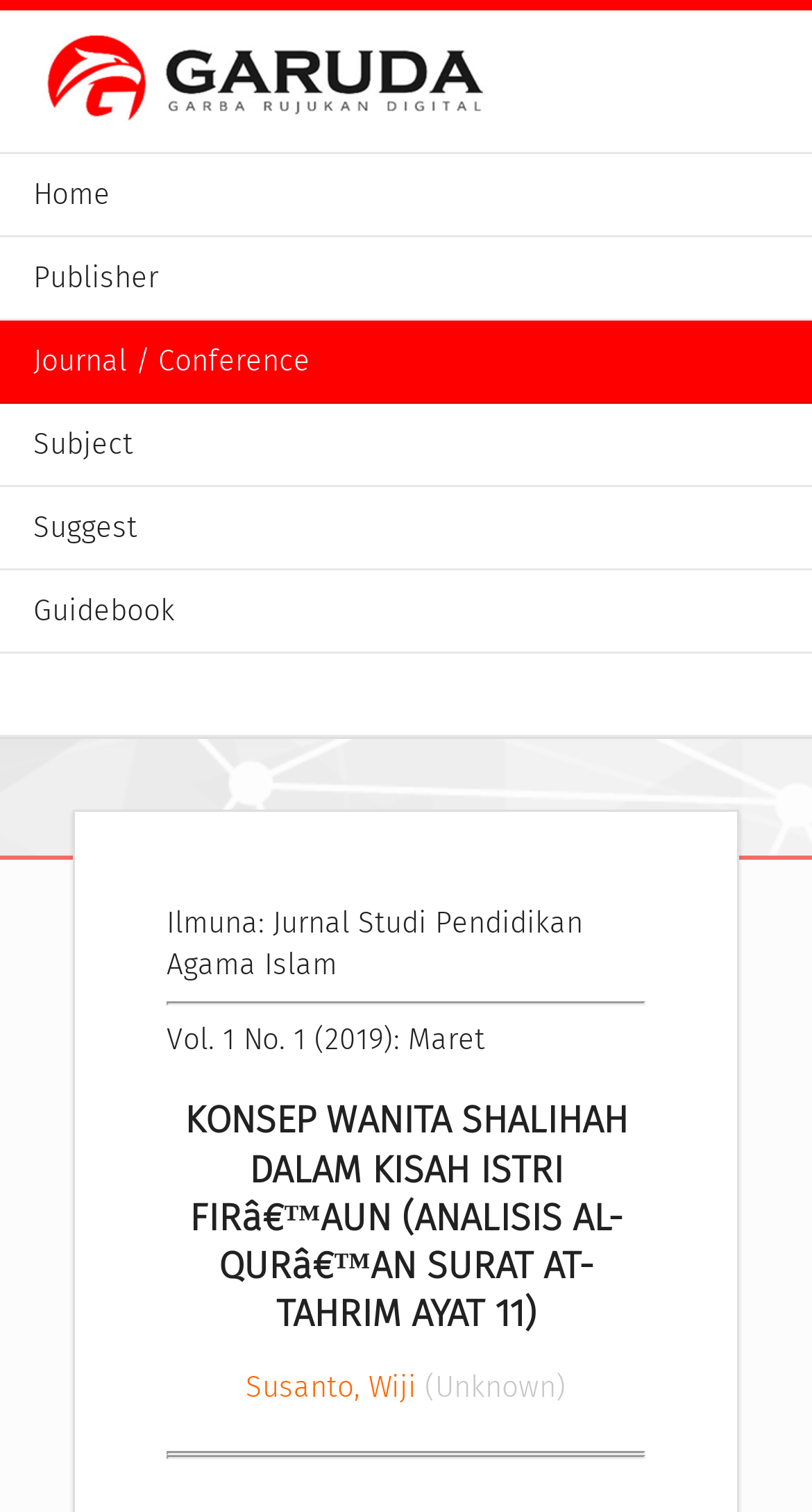Please identify the bounding box coordinates of the clickable element to fulfill the following instruction: "read article by Susanto, Wiji". The coordinates should be four float numbers between 0 and 1, i.e., [left, top, right, bottom].

[0.303, 0.906, 0.513, 0.93]